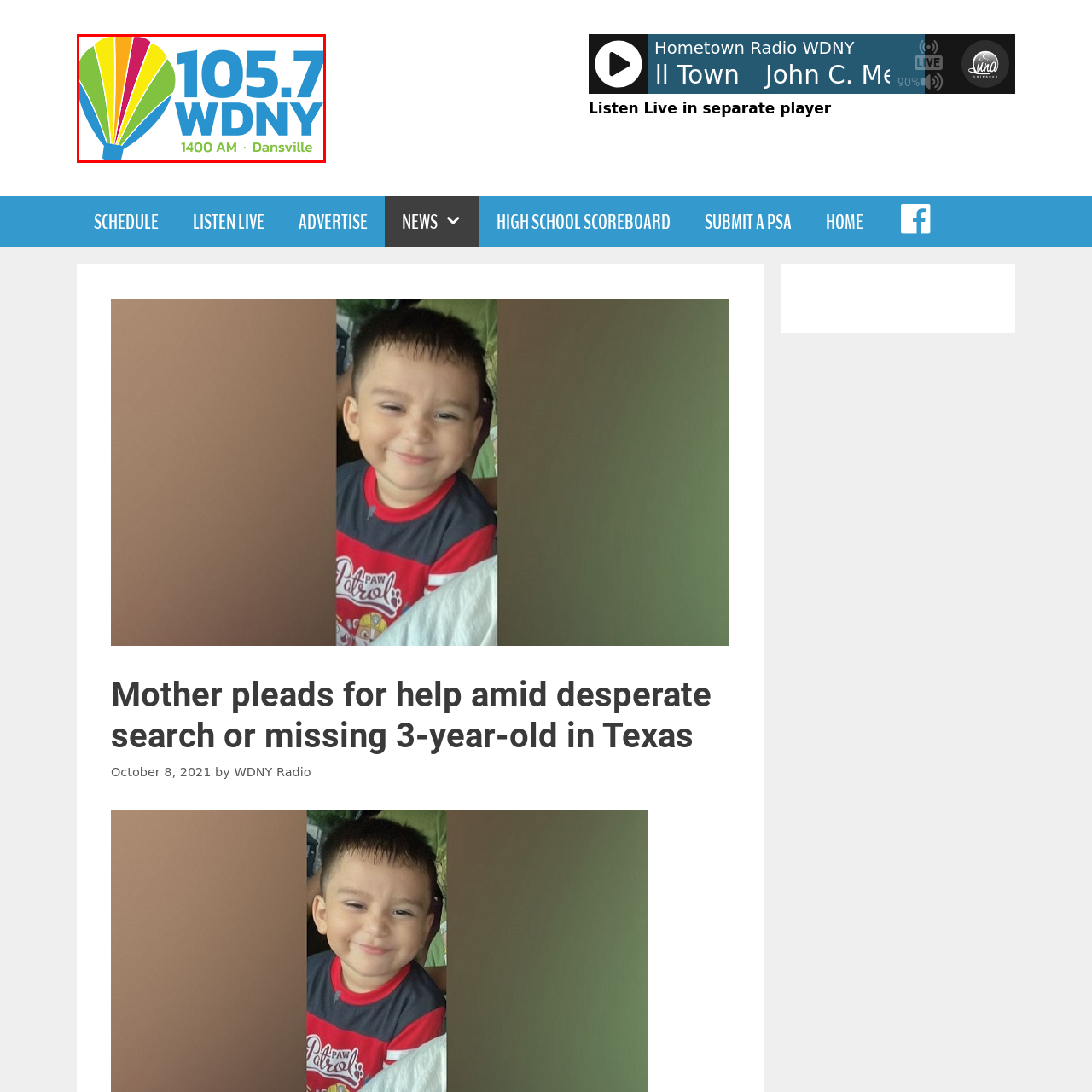Where is the radio station based?
Take a close look at the image highlighted by the red bounding box and answer the question thoroughly based on the details you see.

The location of the radio station is mentioned in smaller text below the frequency, which is 'Dansville', and it is also mentioned that it is based in the state of 'New York'.